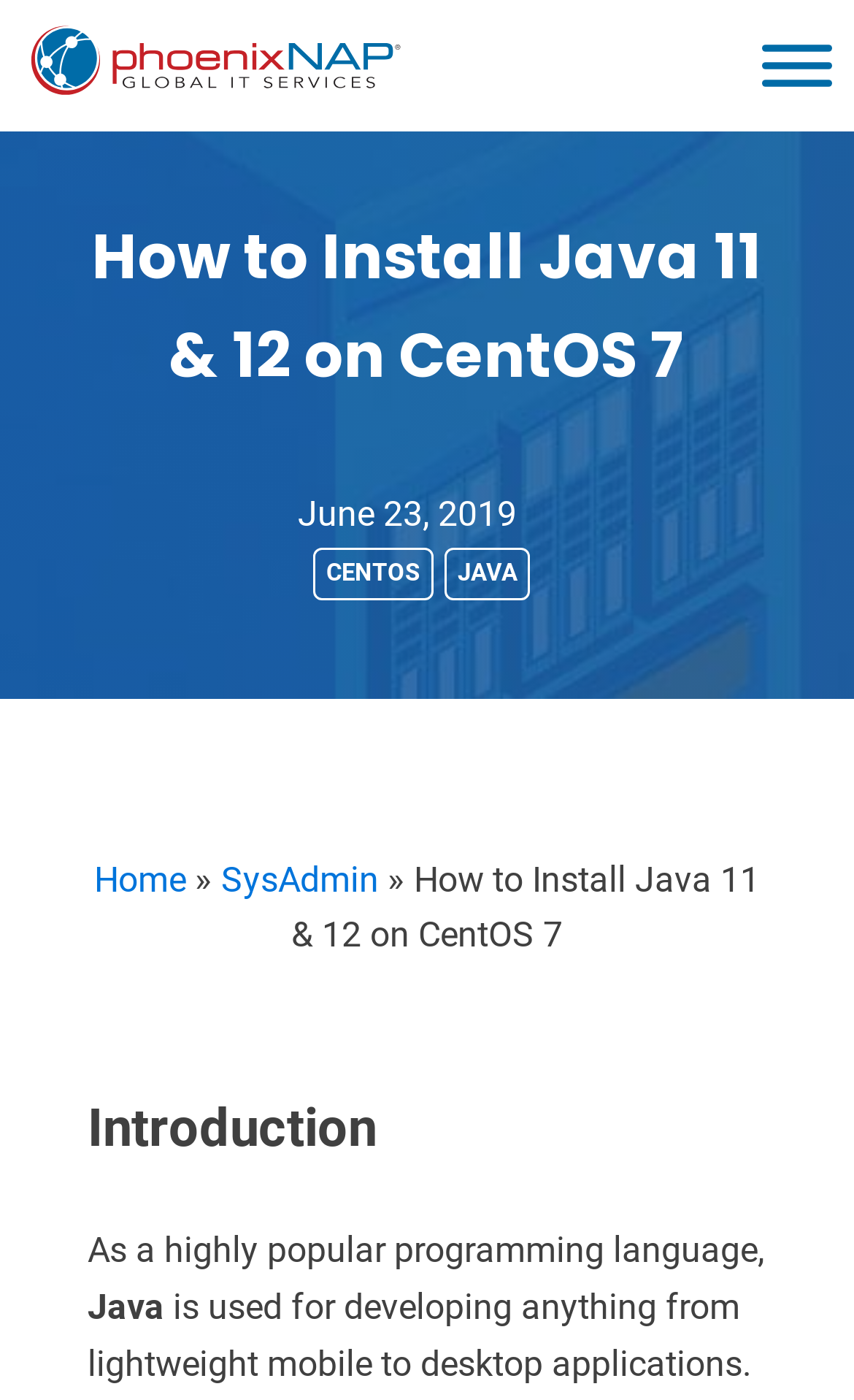Provide an in-depth caption for the elements present on the webpage.

The webpage is a tutorial on installing Java on CentOS 7, covering various versions including JDK 8, 11, and Oracle version 12. At the top-left corner, there is a link accompanied by an image. On the top-right corner, there is a button labeled "Toggle Menu". 

Below the top section, there is a heading that reads "How to Install Java 11 & 12 on CentOS 7". Underneath the heading, there is a date "June 23, 2019" and two links labeled "CENTOS" and "JAVA". 

To the right of the date and links, there are three links in a row: "Home", followed by a right-pointing arrow symbol, and then "SysAdmin". 

Further down, there is a repeated heading "How to Install Java 11 & 12 on CentOS 7". Below this heading, there is an introduction section that starts with the title "Introduction" and followed by two paragraphs of text. The first paragraph begins with "As a highly popular programming language," and the second paragraph continues with "is used for developing anything from lightweight mobile to desktop applications."